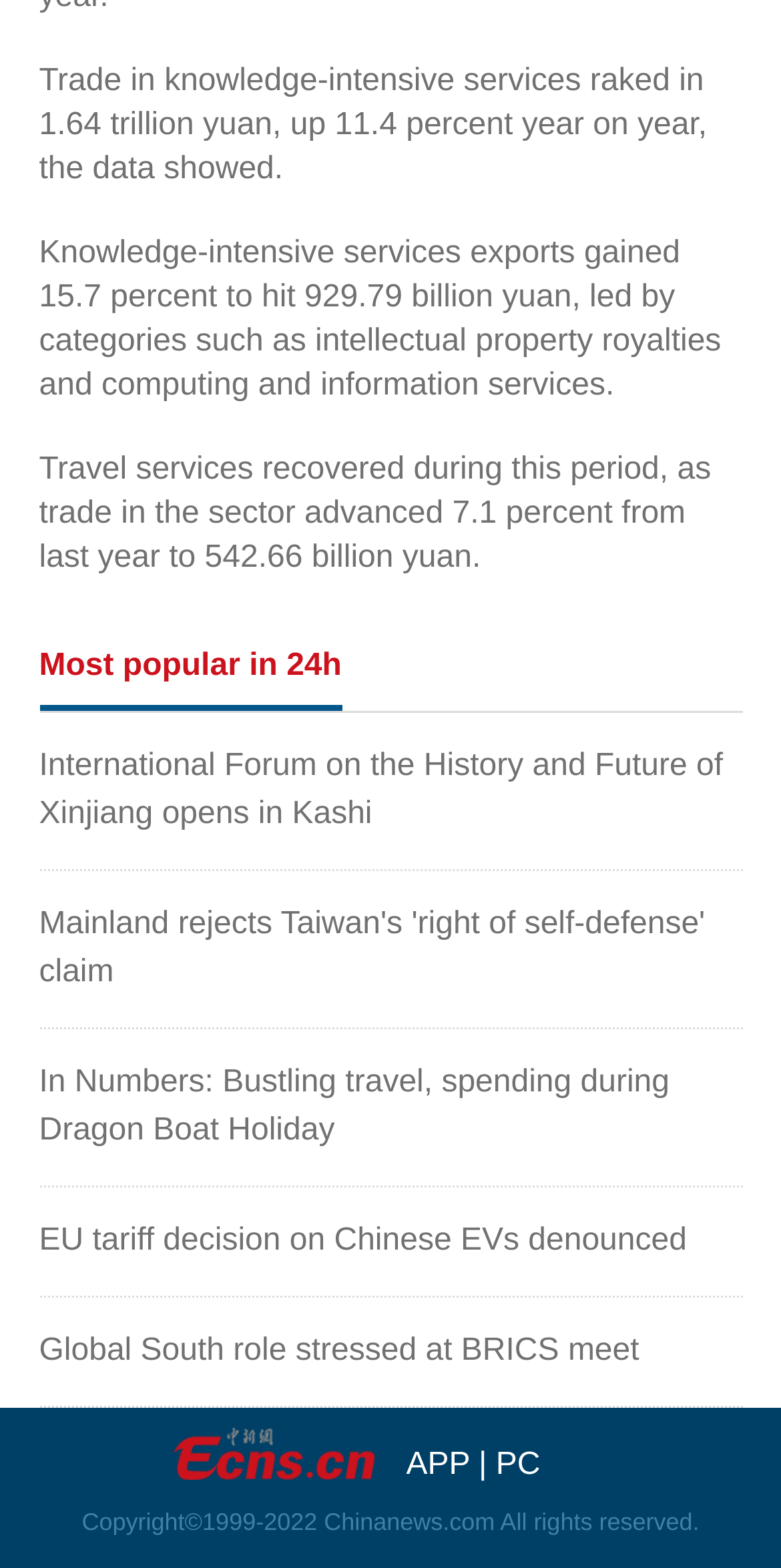What is the copyright year range of the website?
Using the image, give a concise answer in the form of a single word or short phrase.

1999-2022